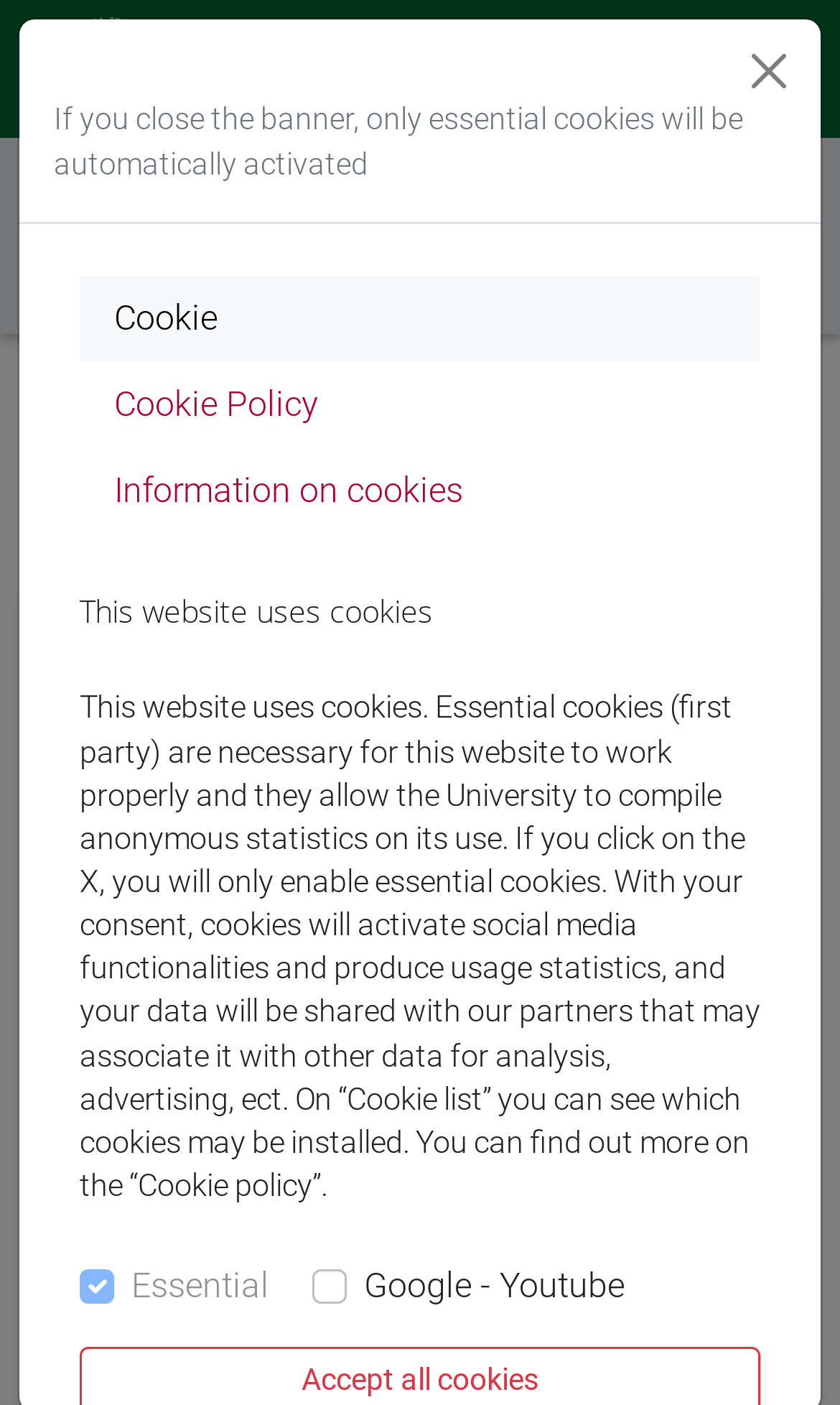How many tabs are in the tablist?
Provide an in-depth answer to the question, covering all aspects.

I found the answer by looking at the tablist element which has three child tab elements with the texts 'Cookie', 'Cookie Policy', and 'Information on cookies'.